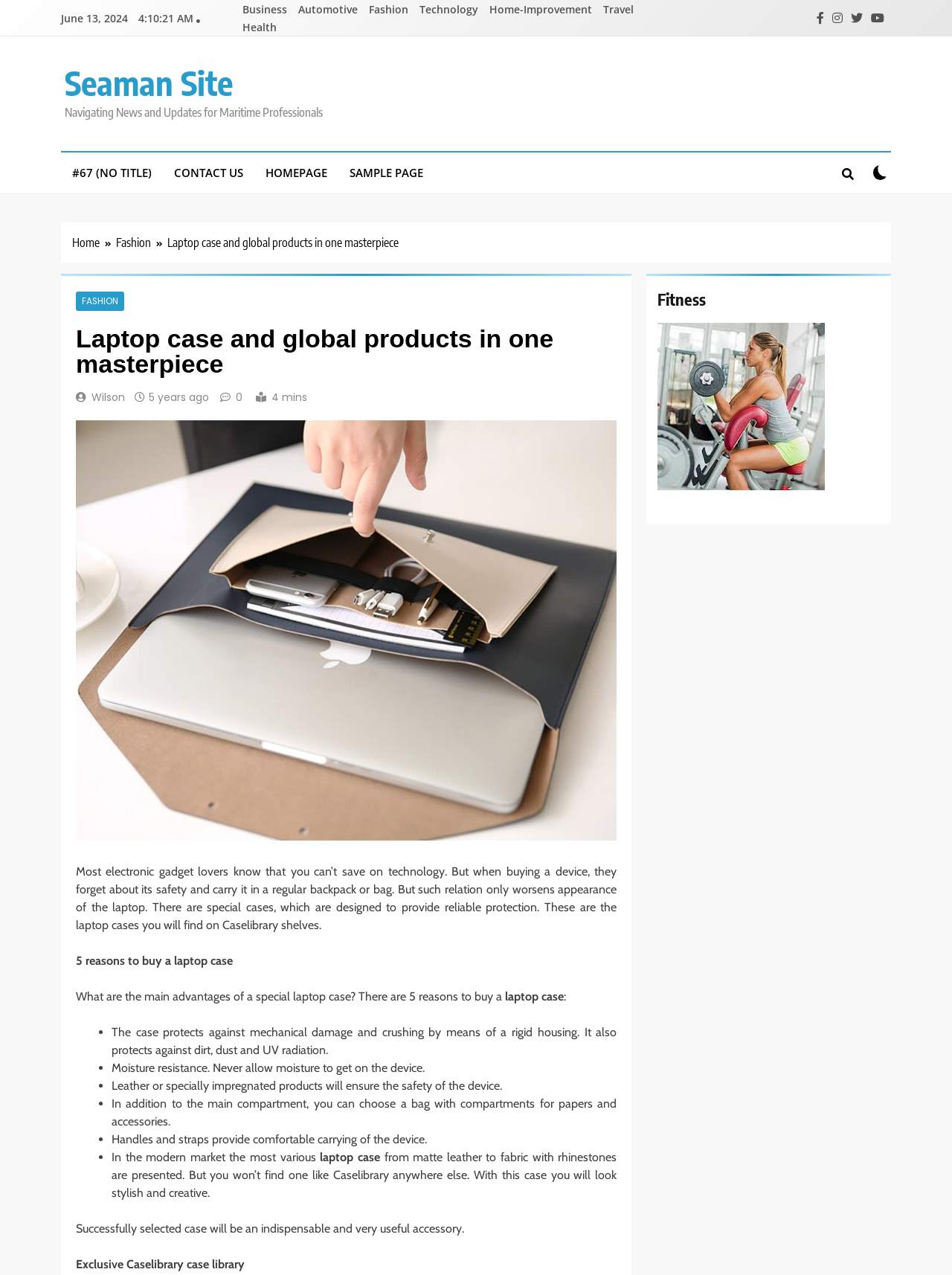Provide your answer in a single word or phrase: 
What is the name of the website?

Seaman Site